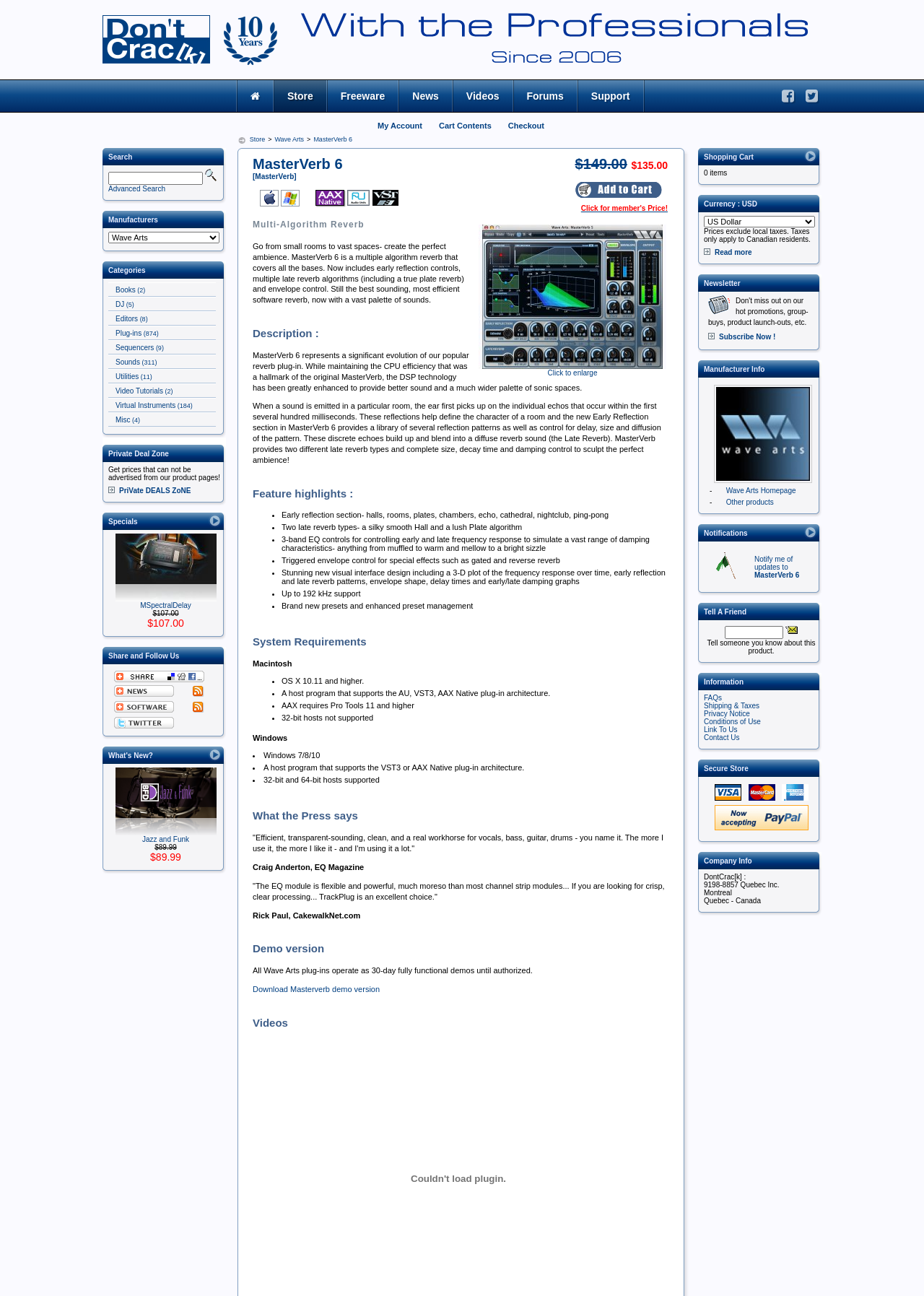What is the name of the plugin being displayed?
Please provide a comprehensive answer to the question based on the webpage screenshot.

The question can be answered by looking at the breadcrumbs navigation at the top of the webpage, where the name 'MasterVerb 6' is displayed as the current page.